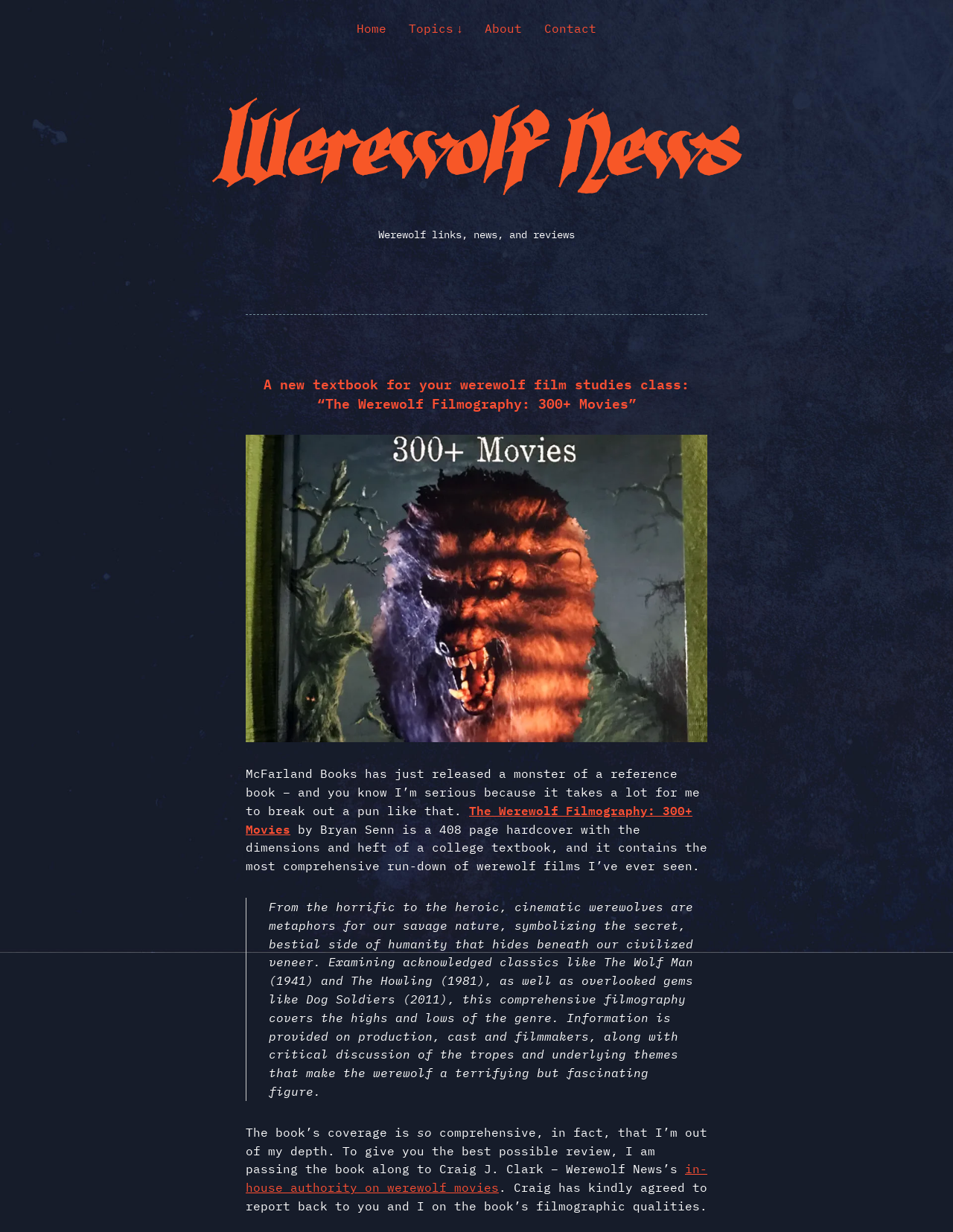Please locate the bounding box coordinates of the element that needs to be clicked to achieve the following instruction: "Check the 'Topics' section". The coordinates should be four float numbers between 0 and 1, i.e., [left, top, right, bottom].

[0.429, 0.017, 0.485, 0.029]